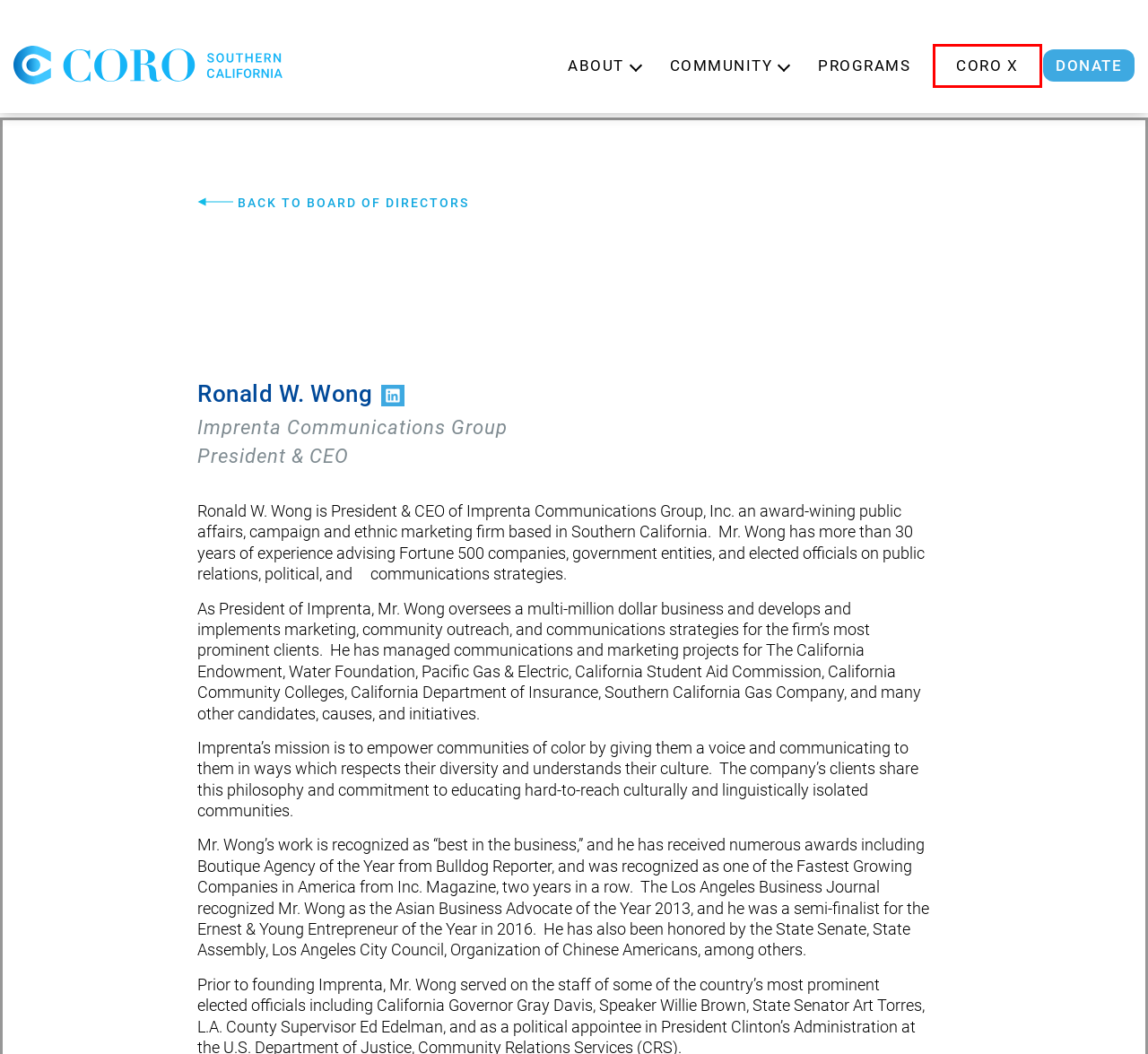Examine the screenshot of the webpage, which includes a red bounding box around an element. Choose the best matching webpage description for the page that will be displayed after clicking the element inside the red bounding box. Here are the candidates:
A. Give - Coro Southern California
B. CoroNY
C. Community Policies - Coro Southern California
D. Coro at UMSL
E. Programs - Coro Southern California
F. Privacy Policy - Coro Southern California
G. Coro X - Coro Southern California
H. Contact - Coro Southern California

G